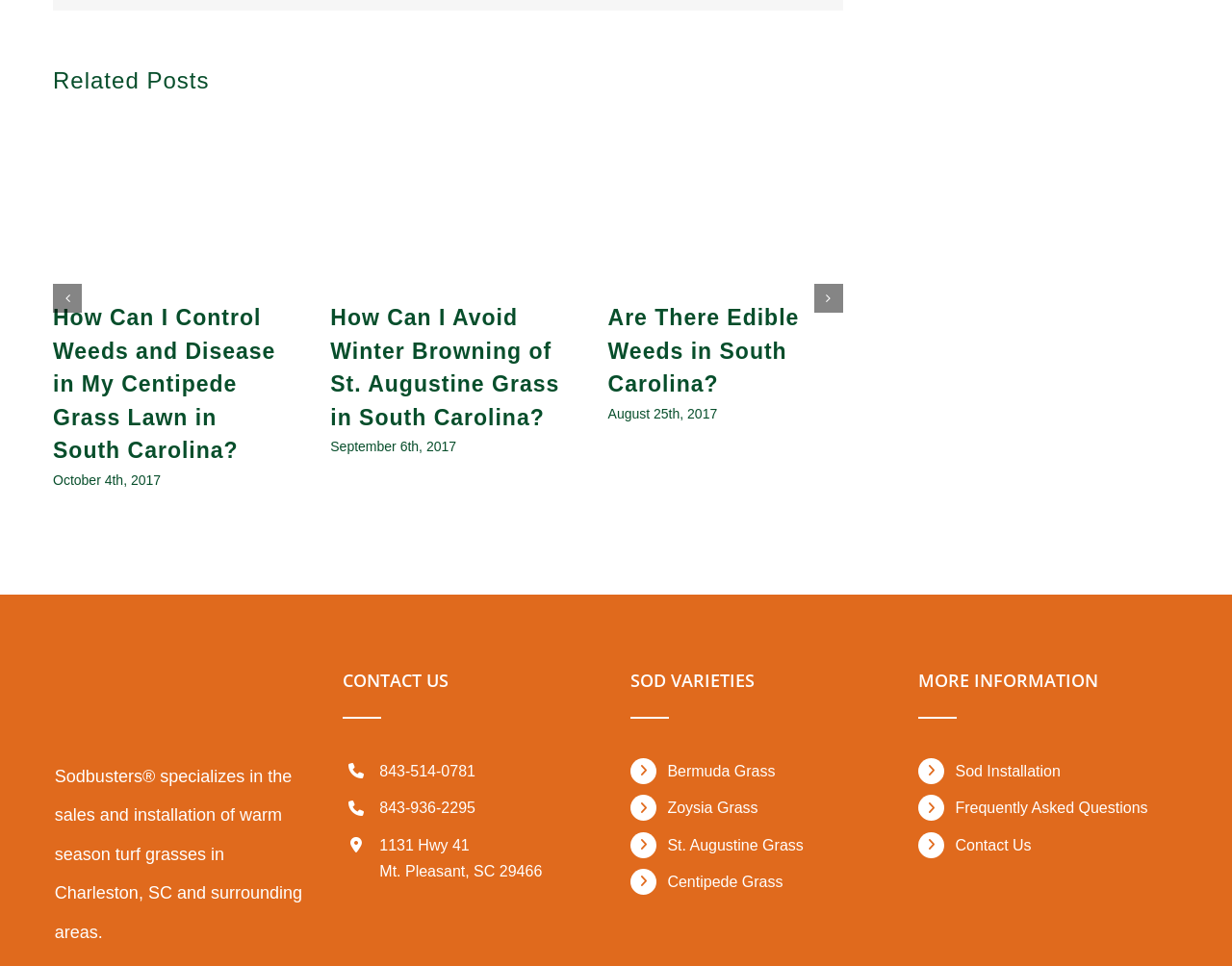Find the bounding box coordinates for the element described here: "St. Augustine Grass".

[0.542, 0.861, 0.722, 0.888]